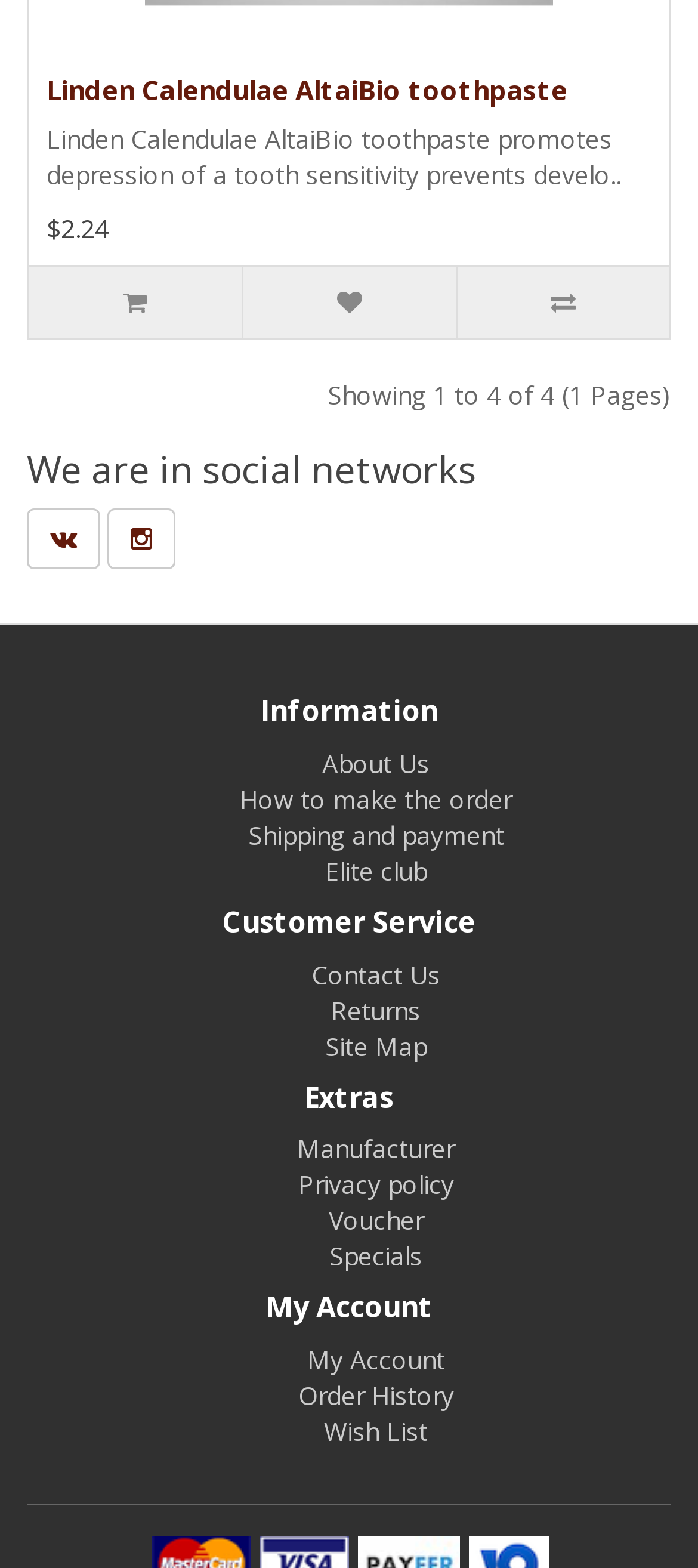Please identify the bounding box coordinates of the element that needs to be clicked to perform the following instruction: "Click on the 'TRAVEL' link".

None